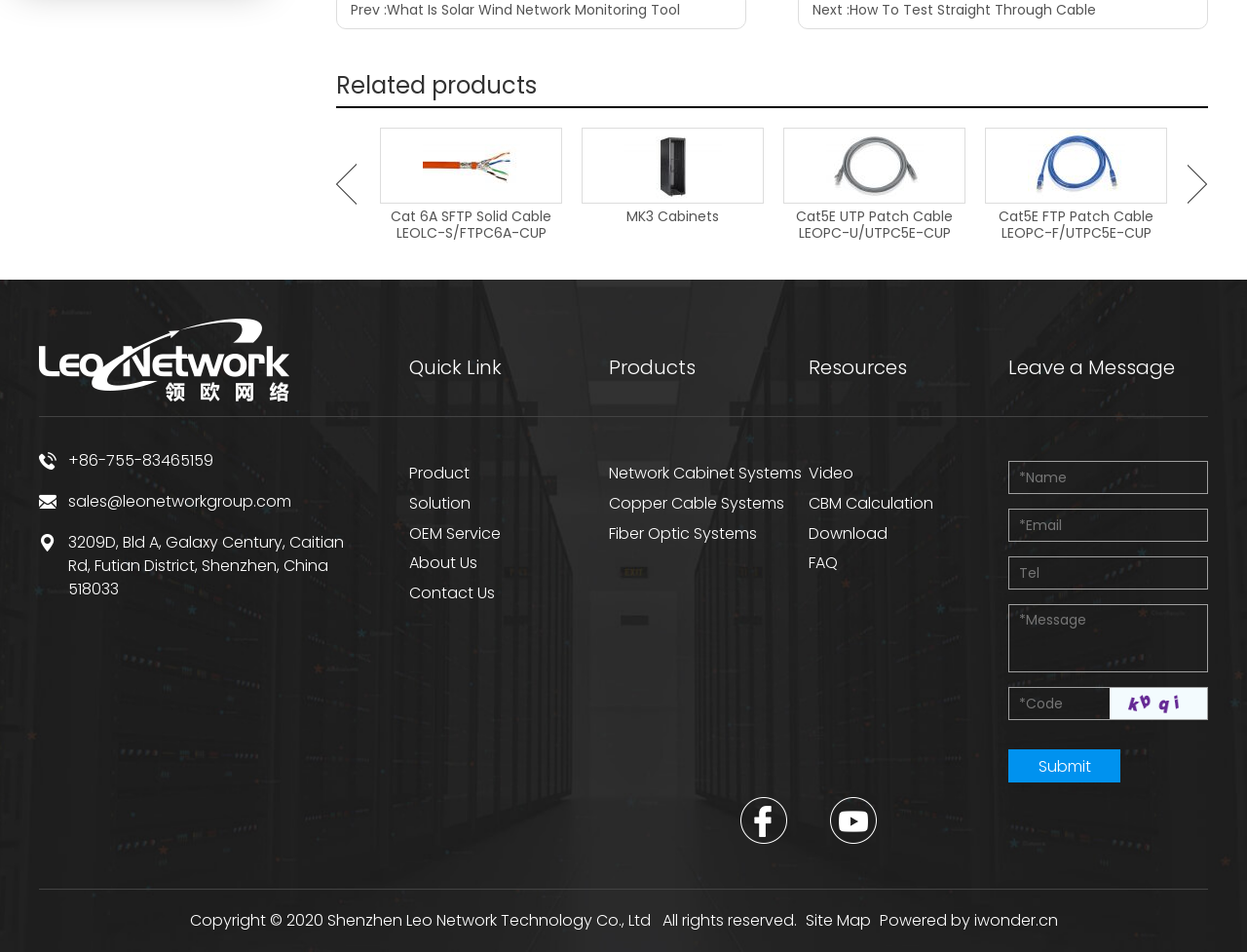How many products are listed under 'Related products'?
From the details in the image, provide a complete and detailed answer to the question.

I counted the number of products listed under the 'Related products' heading, which are Cat 6A SFTP Solid Cable, MK3 Cabinets, Cat5E UTP Patch Cable, and Cat5E FTP Patch Cable.